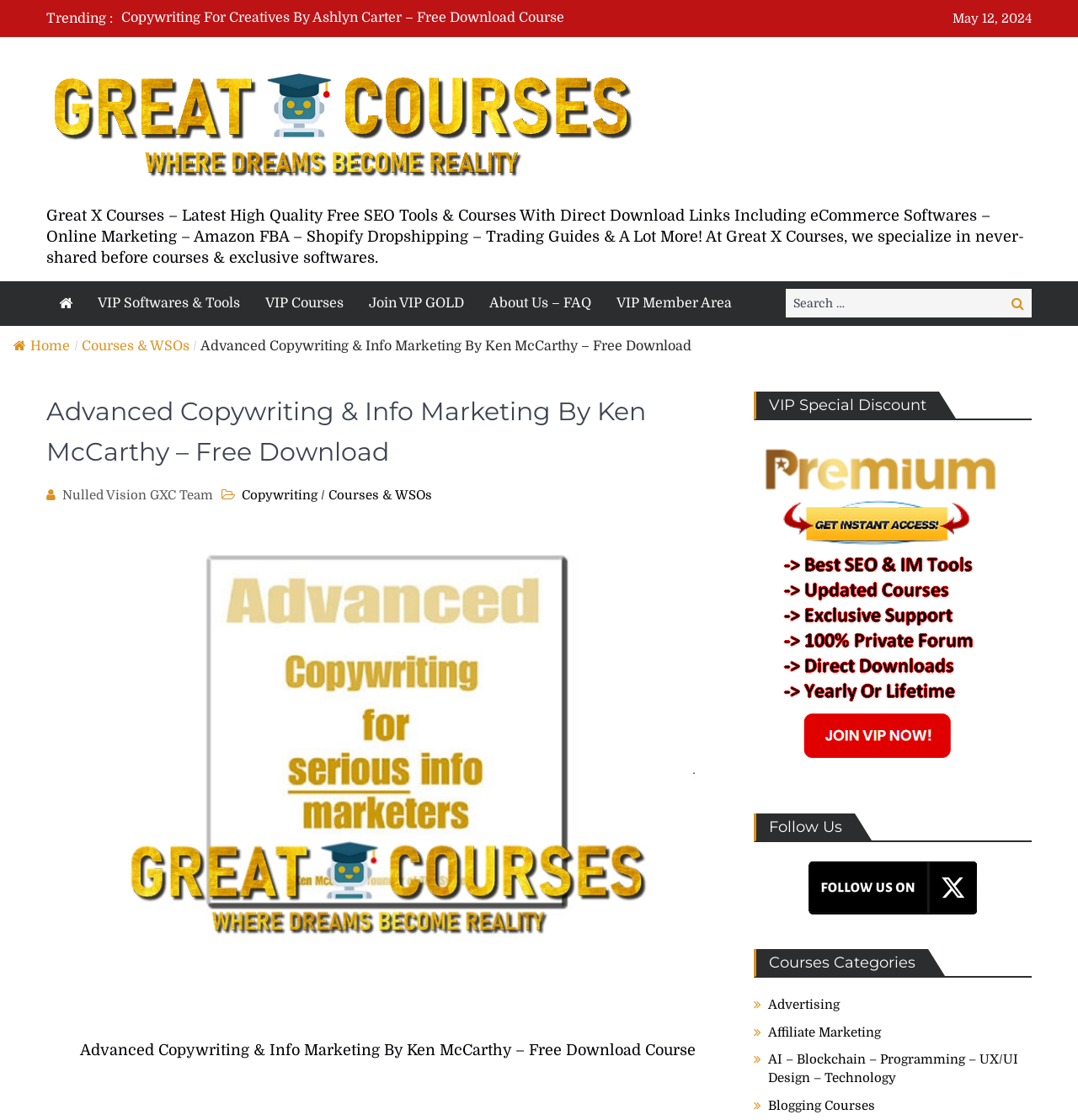Refer to the screenshot and give an in-depth answer to this question: What is the name of the VIP membership program?

I found the name of the VIP membership program by looking at the link element with text 'Great X Courses VIP GOLD Membership' which is a child of the heading element with text 'VIP Special Discount'.